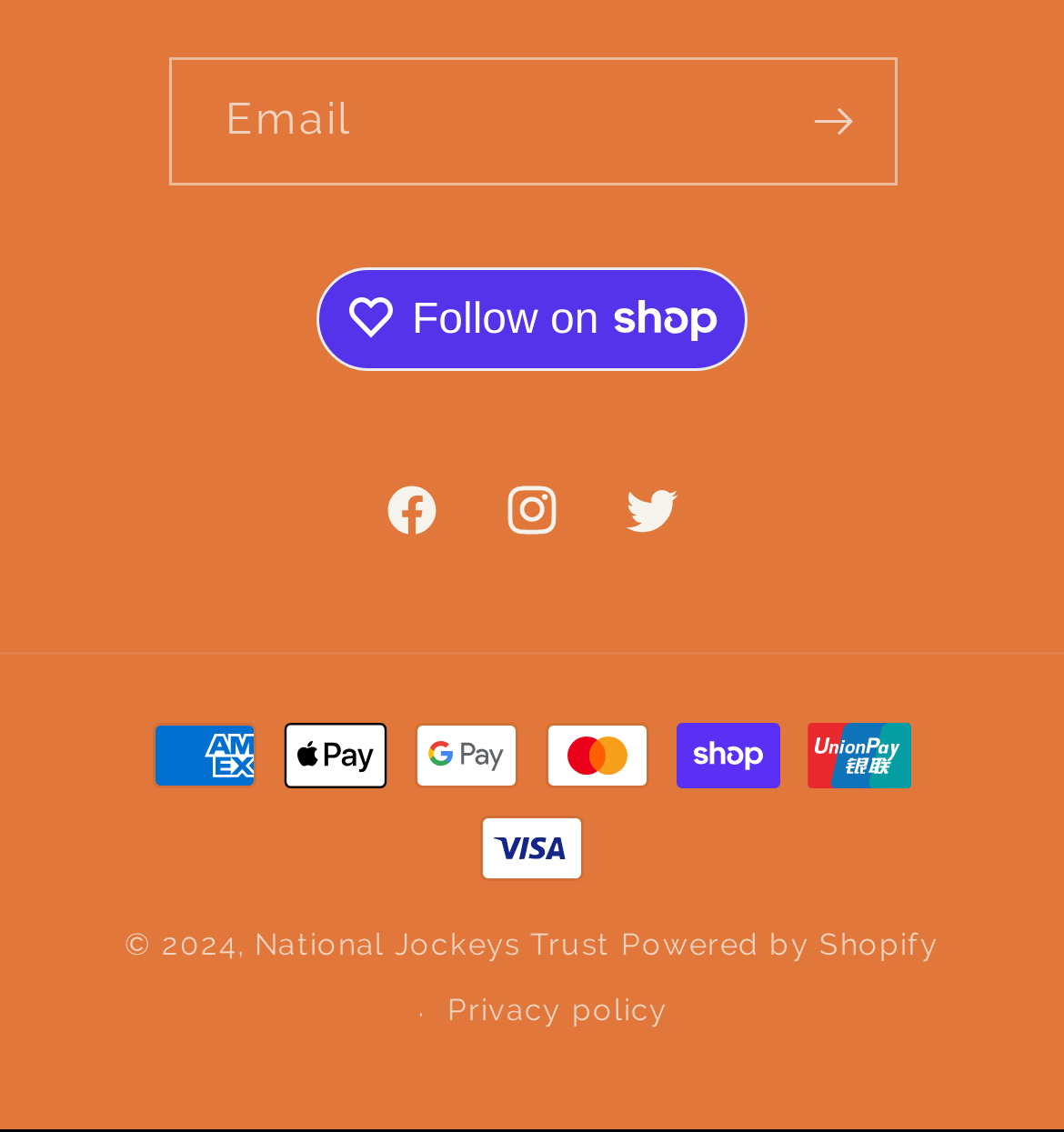Pinpoint the bounding box coordinates of the element you need to click to execute the following instruction: "Subscribe to newsletter". The bounding box should be represented by four float numbers between 0 and 1, in the format [left, top, right, bottom].

[0.727, 0.05, 0.84, 0.163]